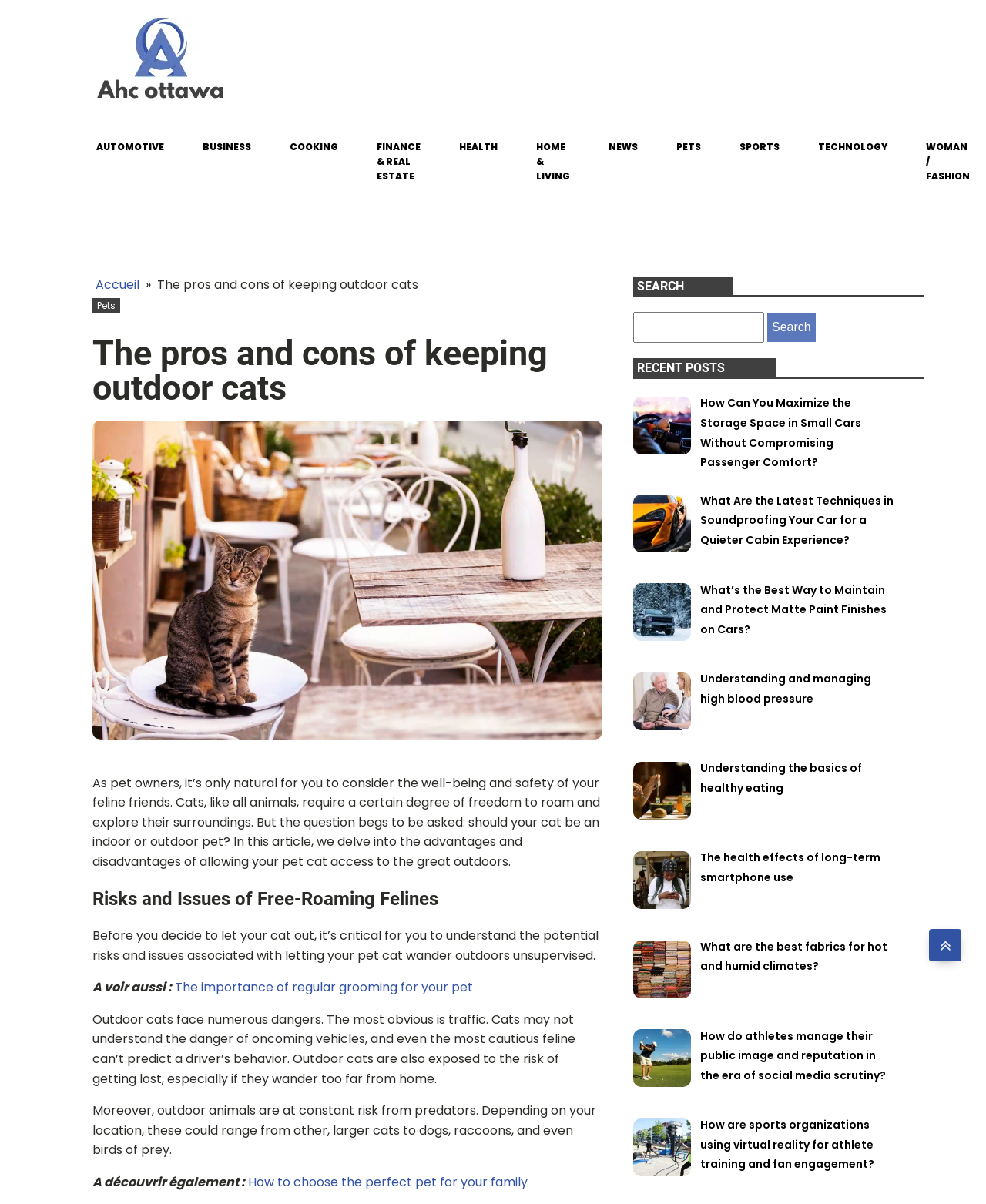Locate the bounding box coordinates of the element to click to perform the following action: 'Explore the recent post about how to choose the perfect pet for your family'. The coordinates should be given as four float values between 0 and 1, in the form of [left, top, right, bottom].

[0.252, 0.974, 0.535, 0.989]